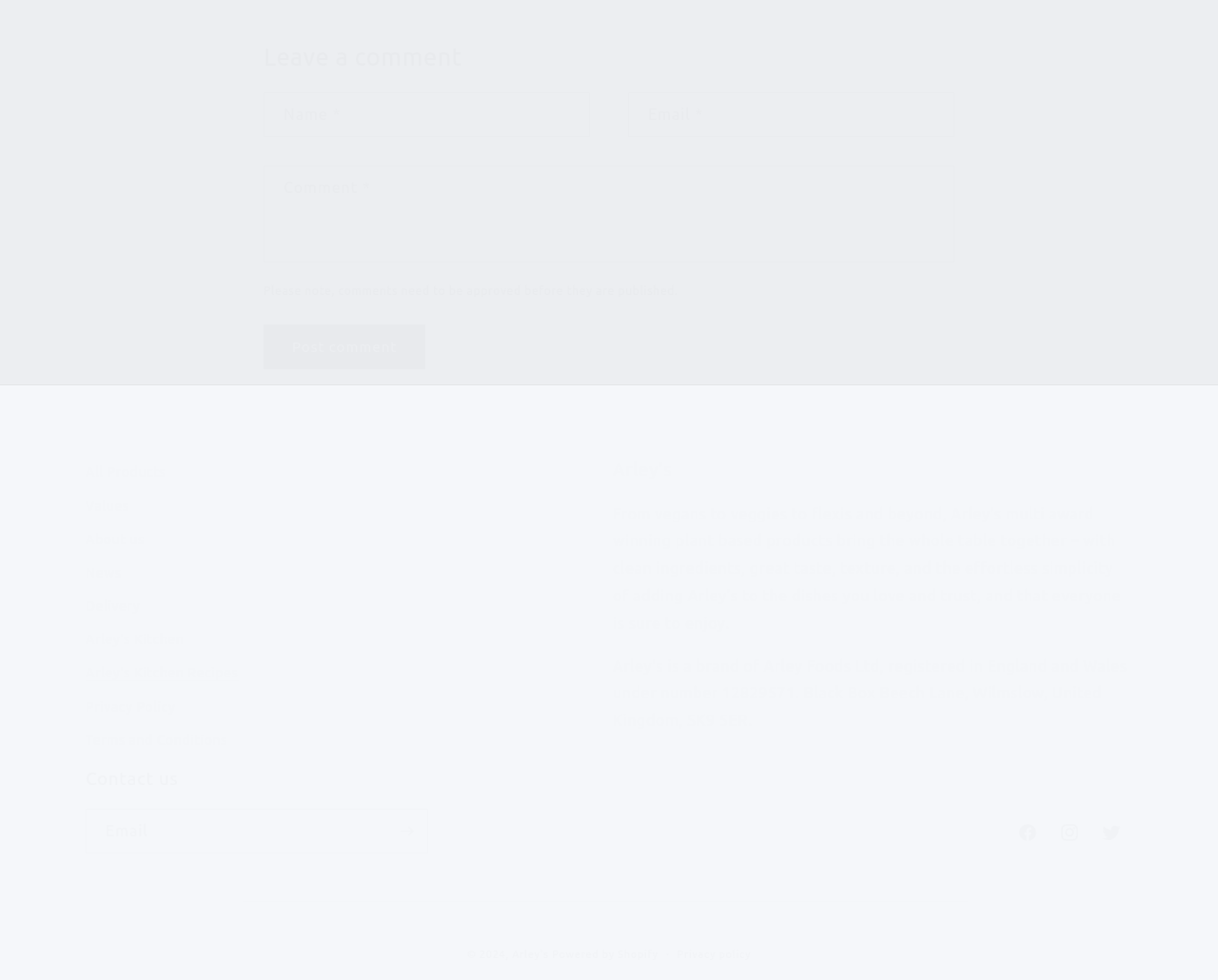Find the bounding box coordinates for the area that must be clicked to perform this action: "Leave a comment".

[0.216, 0.042, 0.784, 0.074]